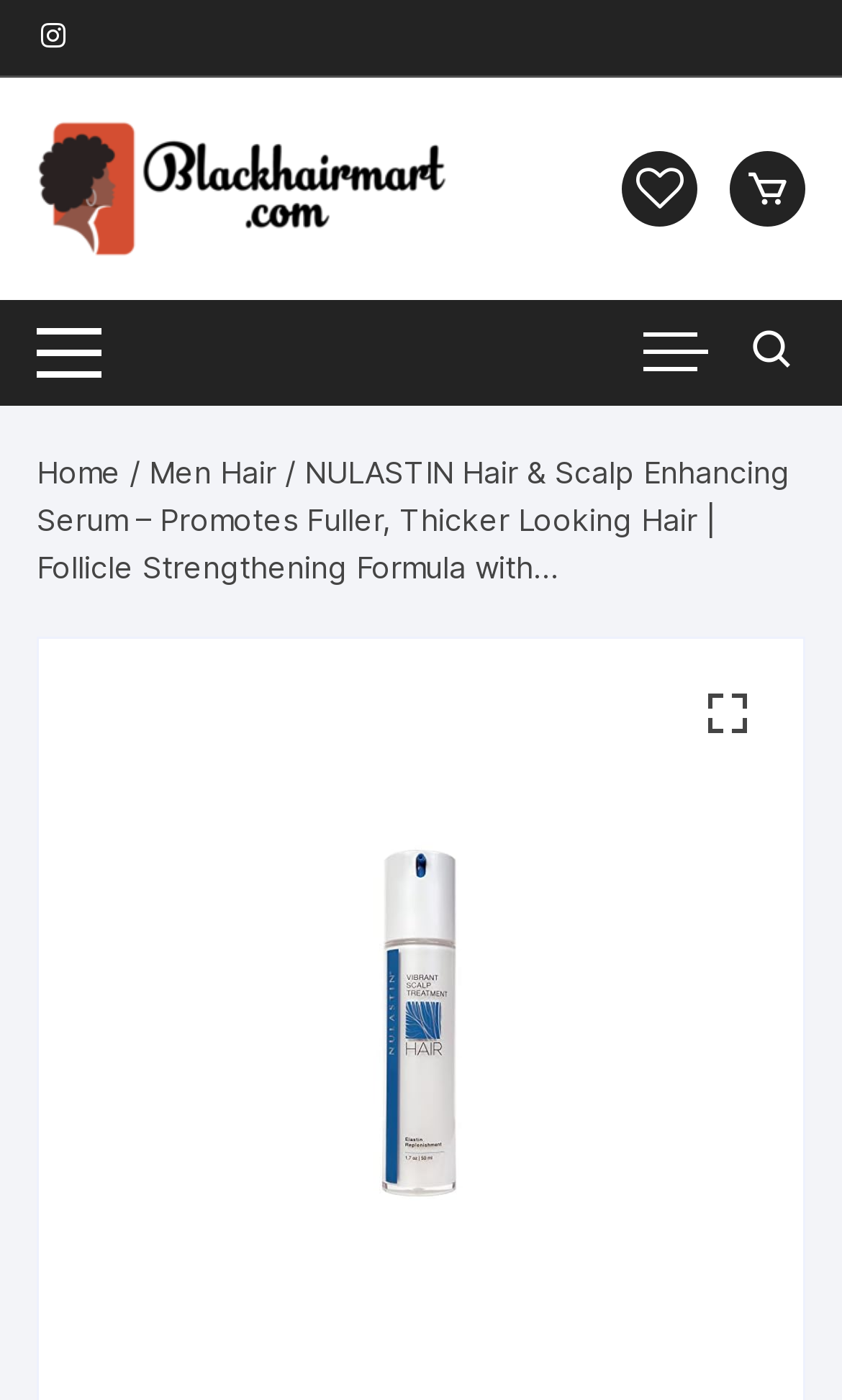Extract the bounding box for the UI element that matches this description: "alt="Blackhairmart.com"".

[0.043, 0.118, 0.531, 0.147]